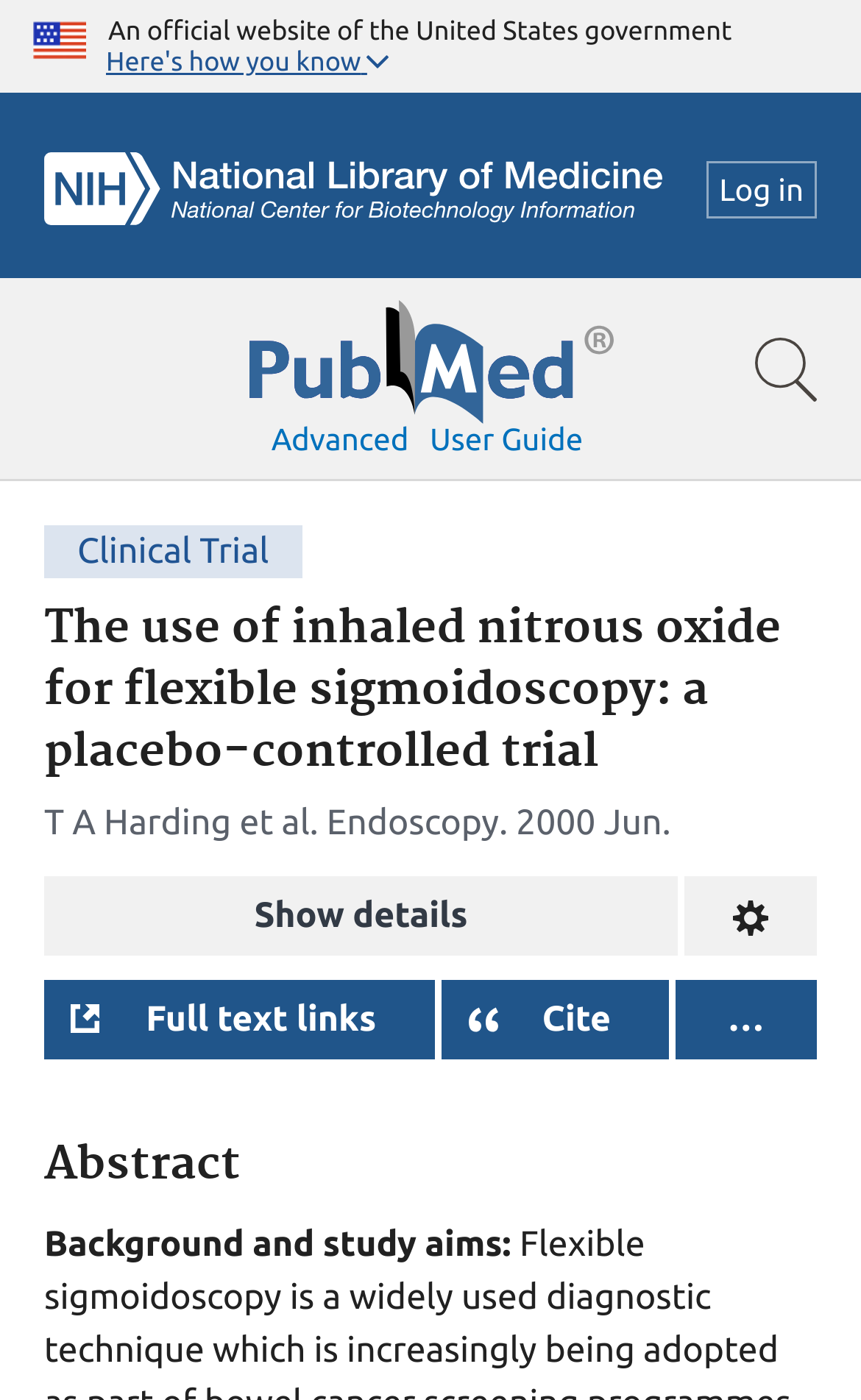Please mark the bounding box coordinates of the area that should be clicked to carry out the instruction: "Search for a term".

[0.0, 0.199, 1.0, 0.344]